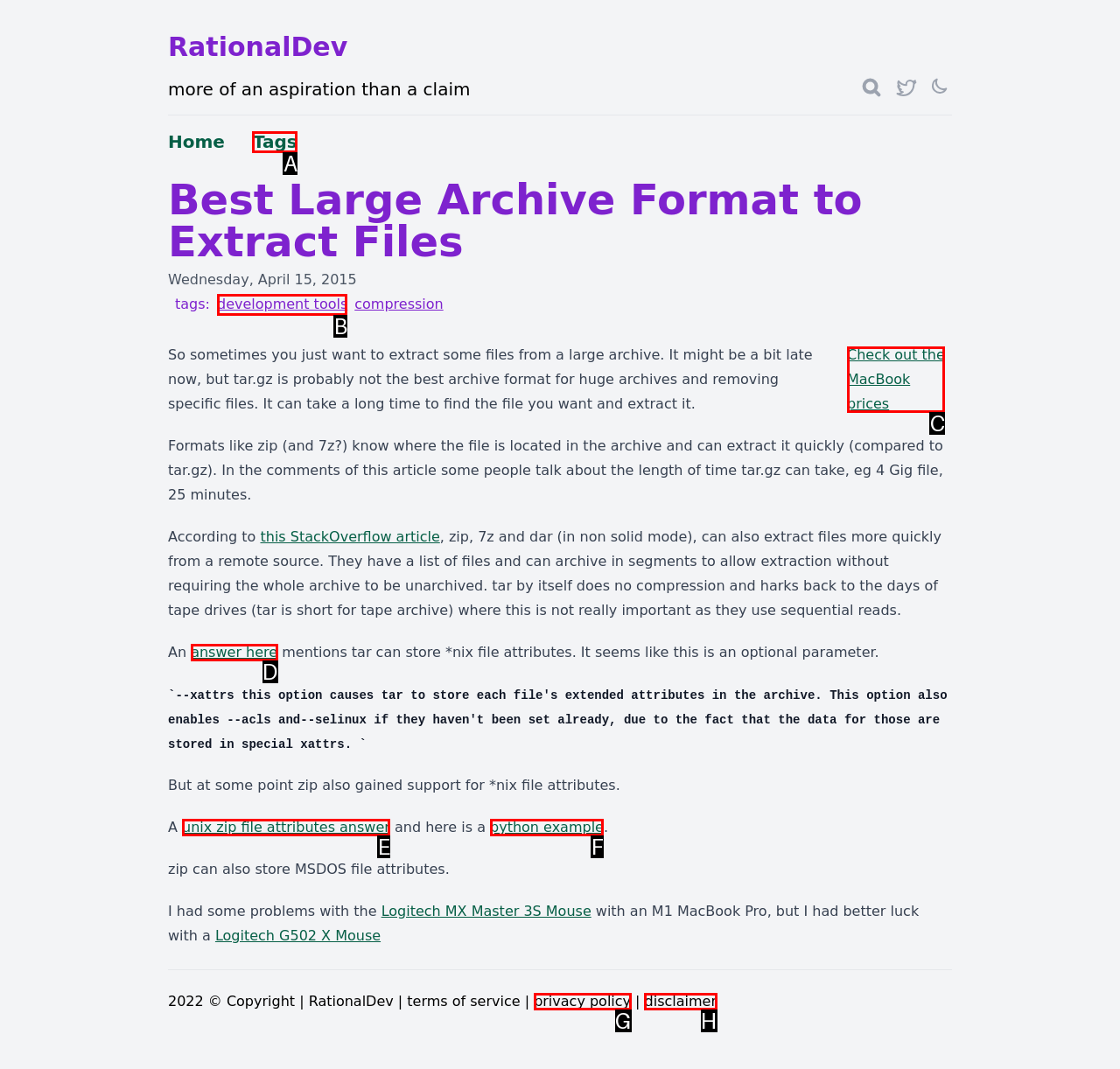Select the right option to accomplish this task: read the article about development tools. Reply with the letter corresponding to the correct UI element.

B